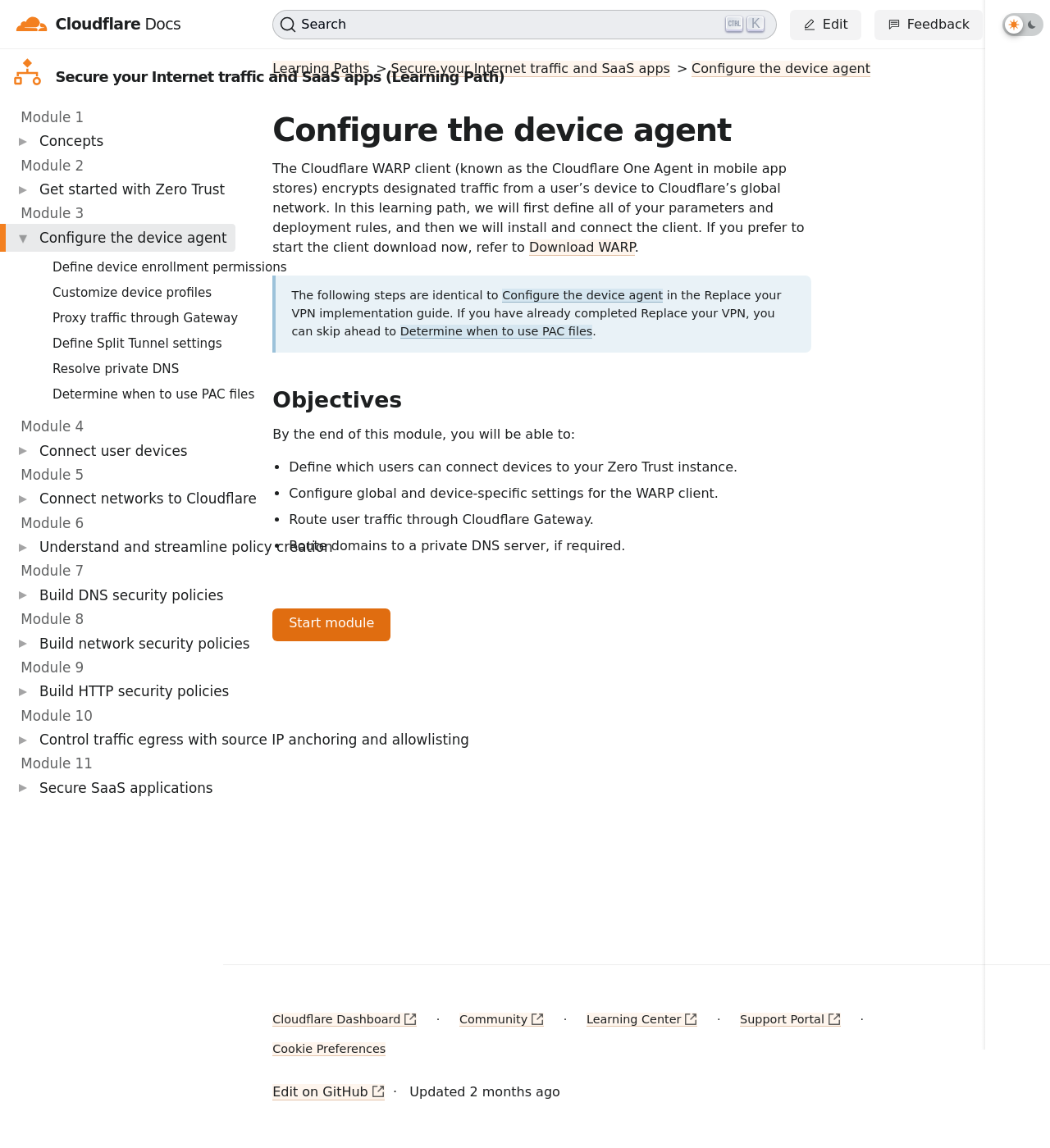What is the objective of this module?
Look at the image and provide a short answer using one word or a phrase.

Define which users can connect devices